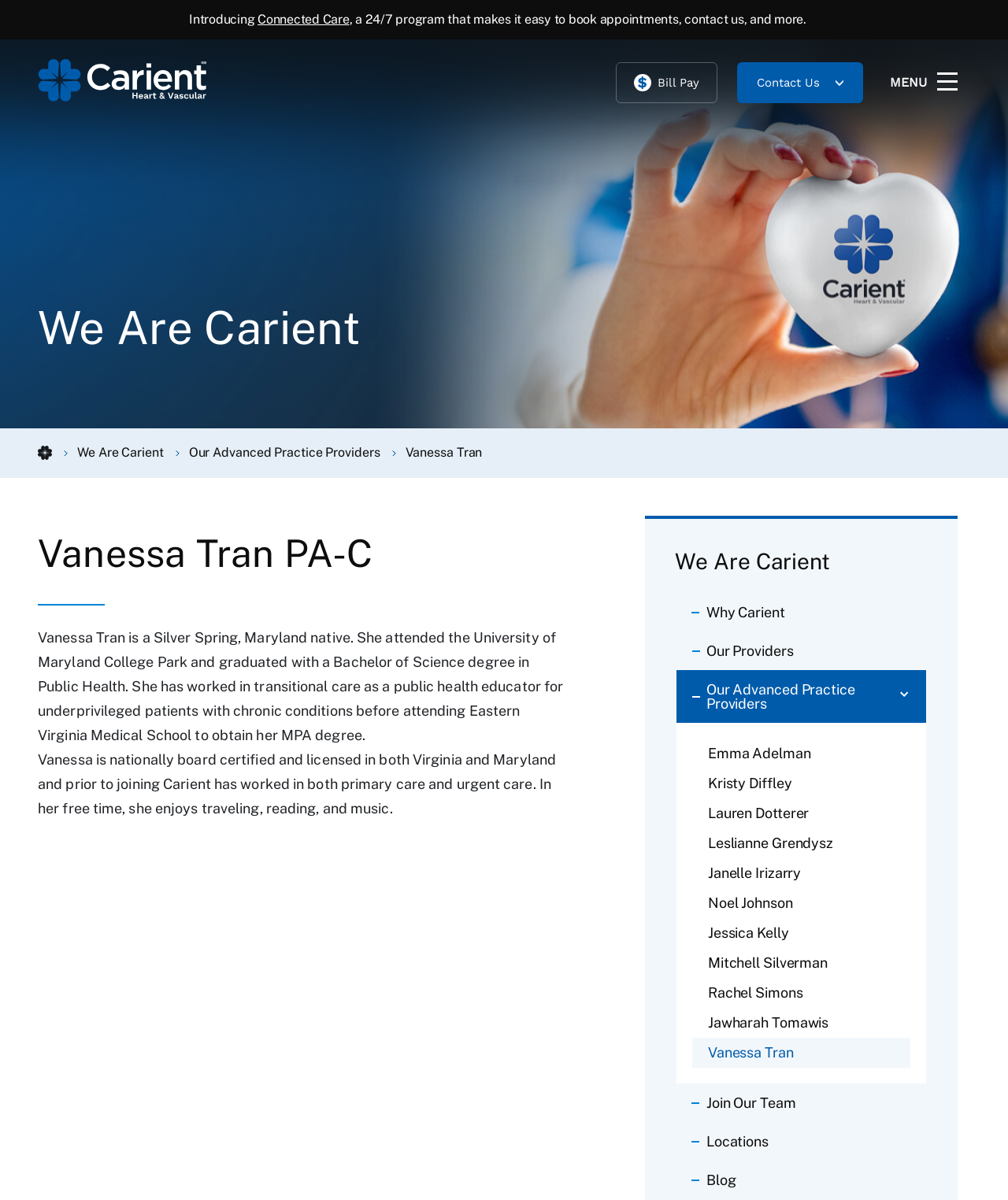Can you specify the bounding box coordinates for the region that should be clicked to fulfill this instruction: "Book tickets for The Taming of the Shrew".

None